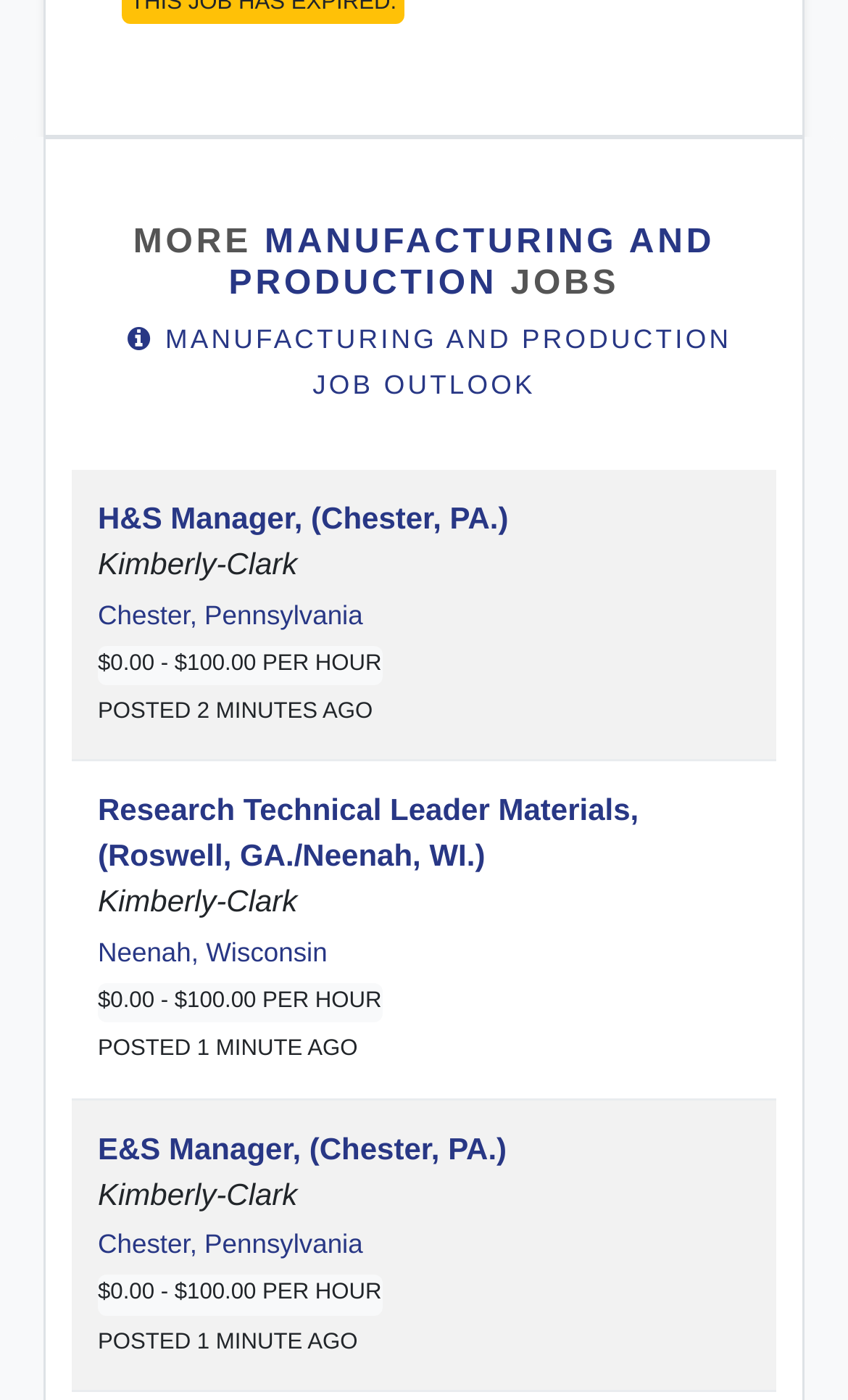What company is hiring for these jobs?
Can you provide a detailed and comprehensive answer to the question?

Each job posting on the webpage lists the company as 'Kimberly-Clark', which suggests that this is the company hiring for these jobs.